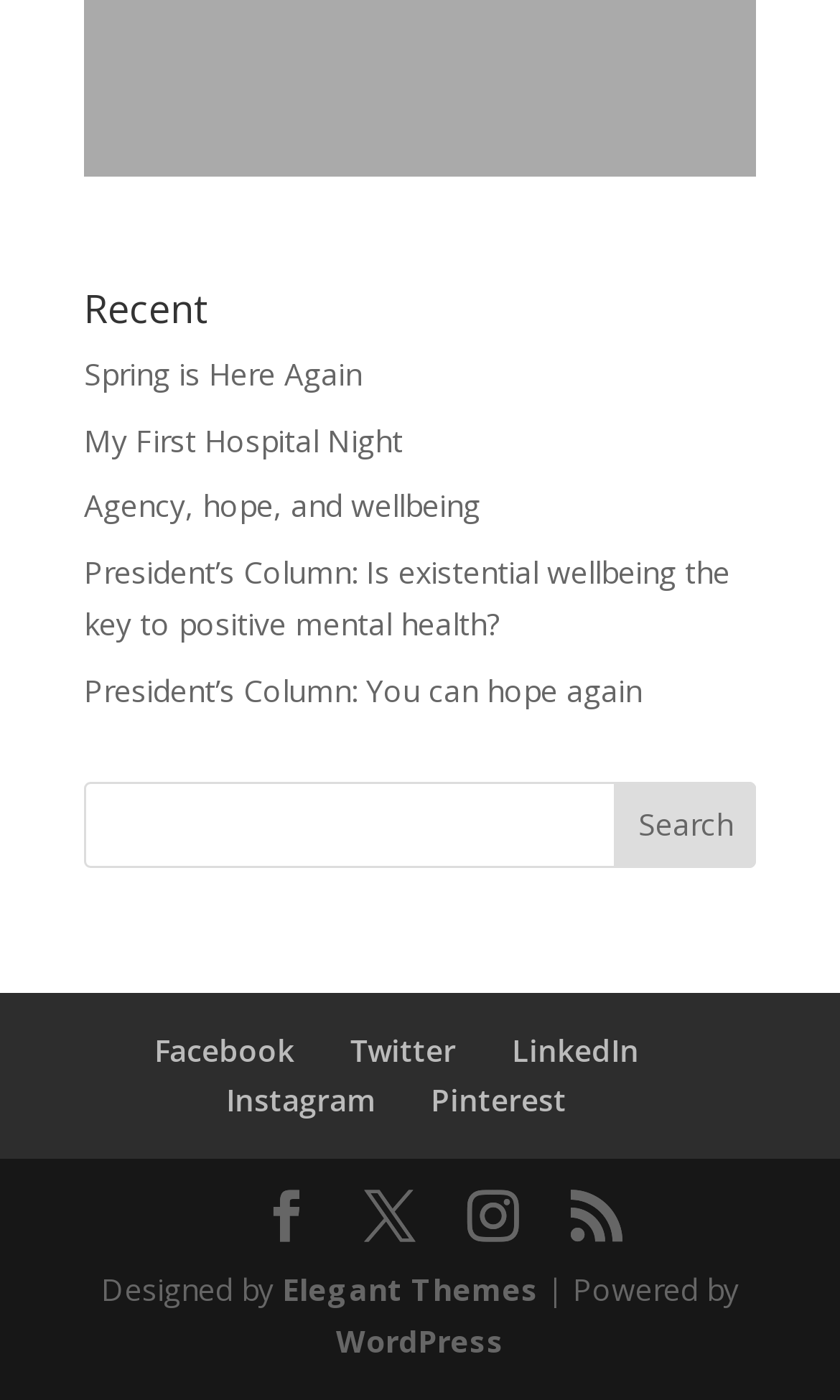Locate the bounding box coordinates of the element that should be clicked to execute the following instruction: "Read the President's Column 'Is existential wellbeing the key to positive mental health?'".

[0.1, 0.394, 0.869, 0.46]